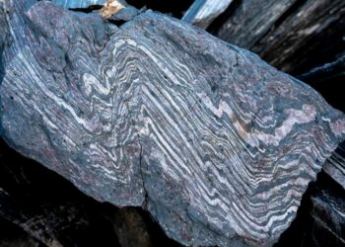Describe the image thoroughly.

The image showcases a close-up view of a banded iron formation, a significant geological feature known for its striking, wavy patterns of alternating layers of iron-rich minerals and silica. This unique rock exemplifies the Earth's ancient volcanic and sedimentary processes, providing insights into the planet's early atmosphere and oceans. The intricate textures and colors in the rock highlight its historical importance, particularly in the context of iron ore deposits and their role in industrial applications. This formation is part of a broader scientific investigation into the oldest undisturbed evidence of the Earth's magnetic field, emphasizing its relevance in understanding our planet's geological history.